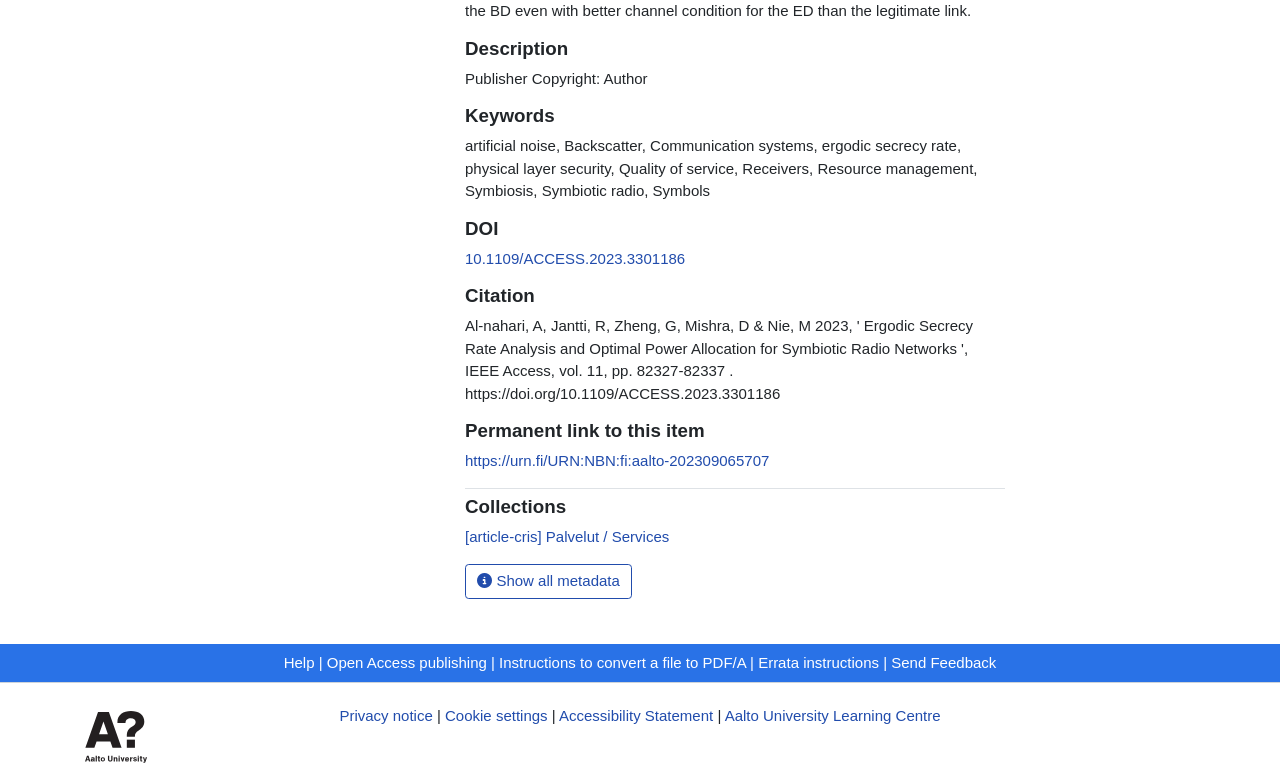What is the name of the university?
Answer the question with a single word or phrase, referring to the image.

Aalto University